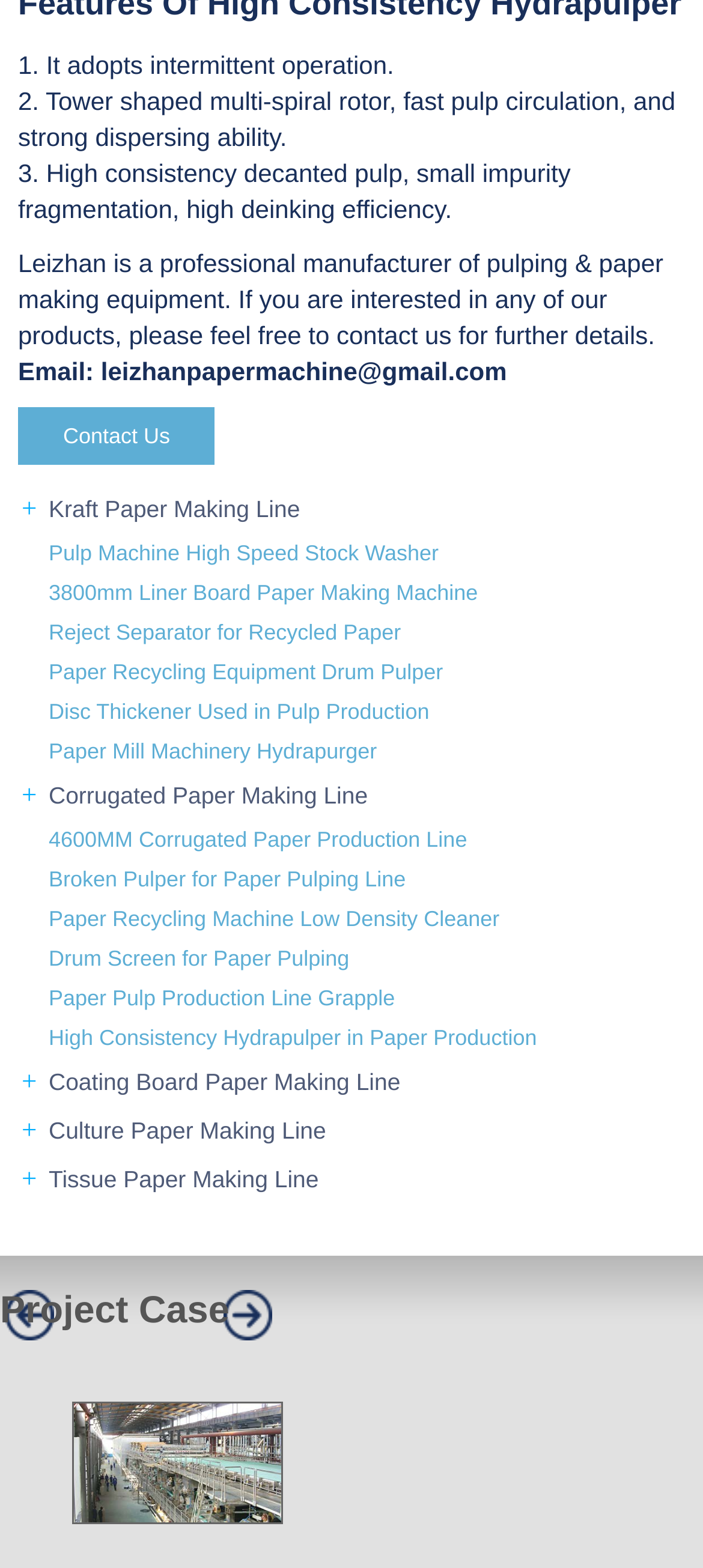Provide a one-word or short-phrase answer to the question:
What is the company's email address?

leizhanpapermachine@gmail.com